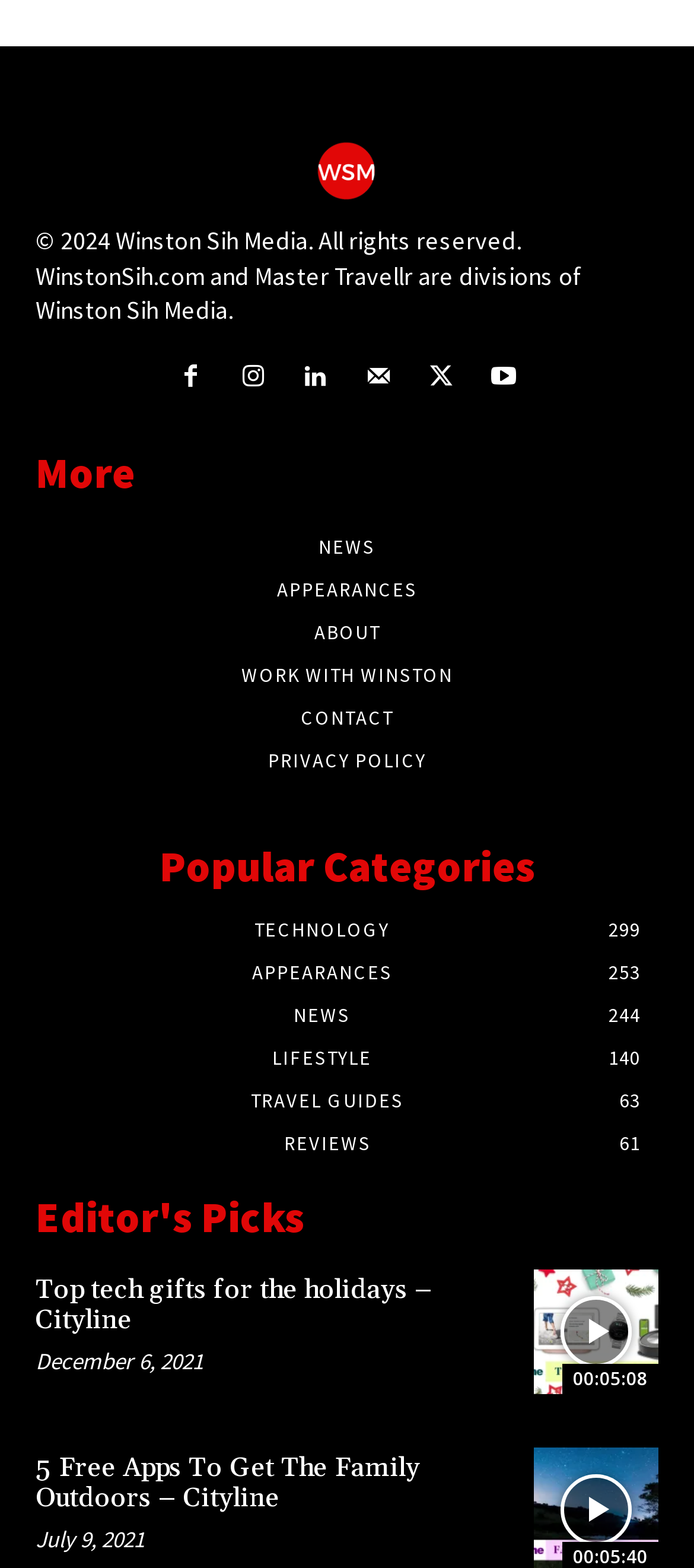How many 'Editor's Picks' are there?
Please elaborate on the answer to the question with detailed information.

I counted the number of headings under the 'Editor's Picks' section and found that there are 2 'Editor's Picks'.